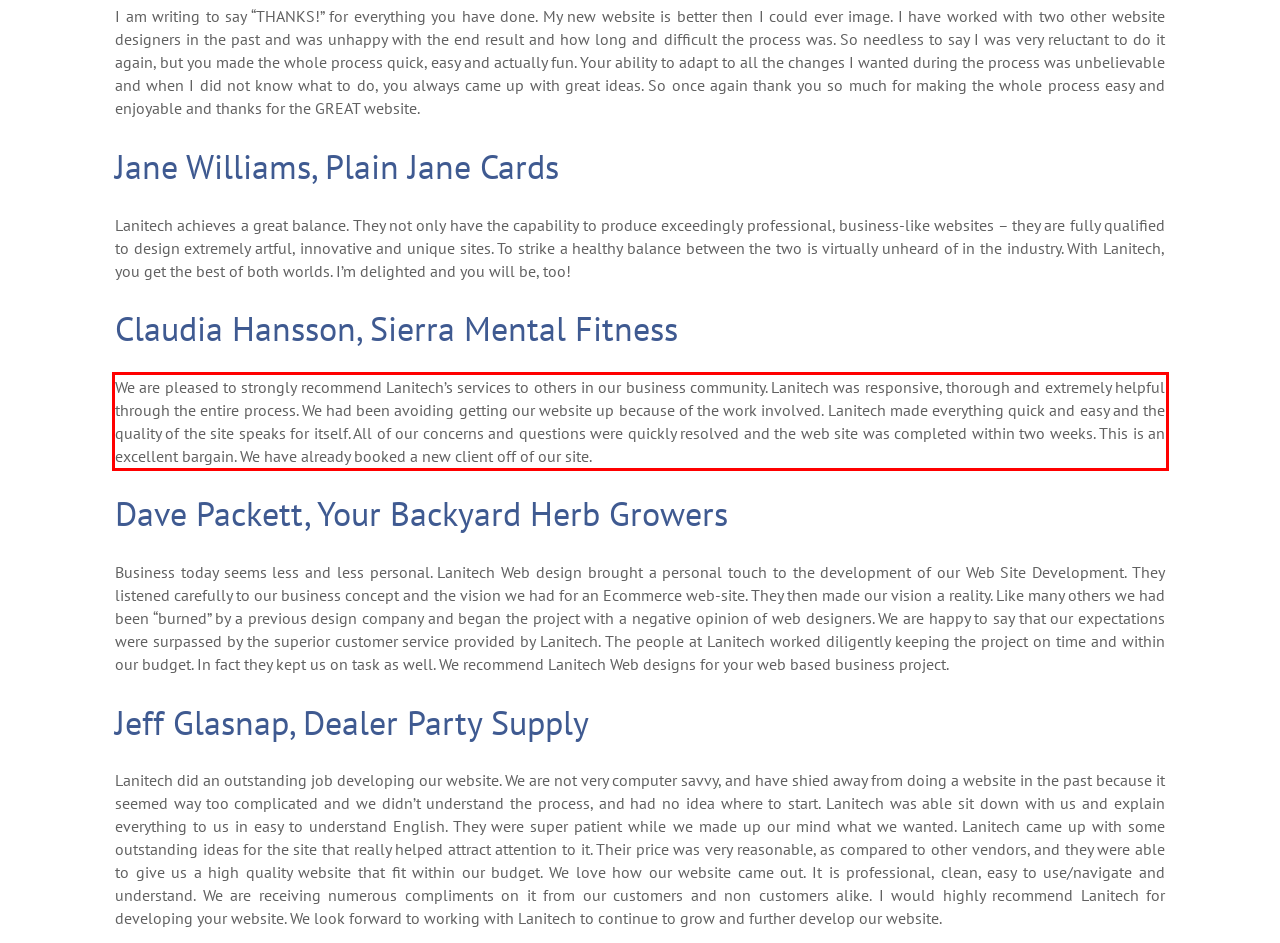In the screenshot of the webpage, find the red bounding box and perform OCR to obtain the text content restricted within this red bounding box.

We are pleased to strongly recommend Lanitech’s services to others in our business community. Lanitech was responsive, thorough and extremely helpful through the entire process. We had been avoiding getting our website up because of the work involved. Lanitech made everything quick and easy and the quality of the site speaks for itself. All of our concerns and questions were quickly resolved and the web site was completed within two weeks. This is an excellent bargain. We have already booked a new client off of our site.